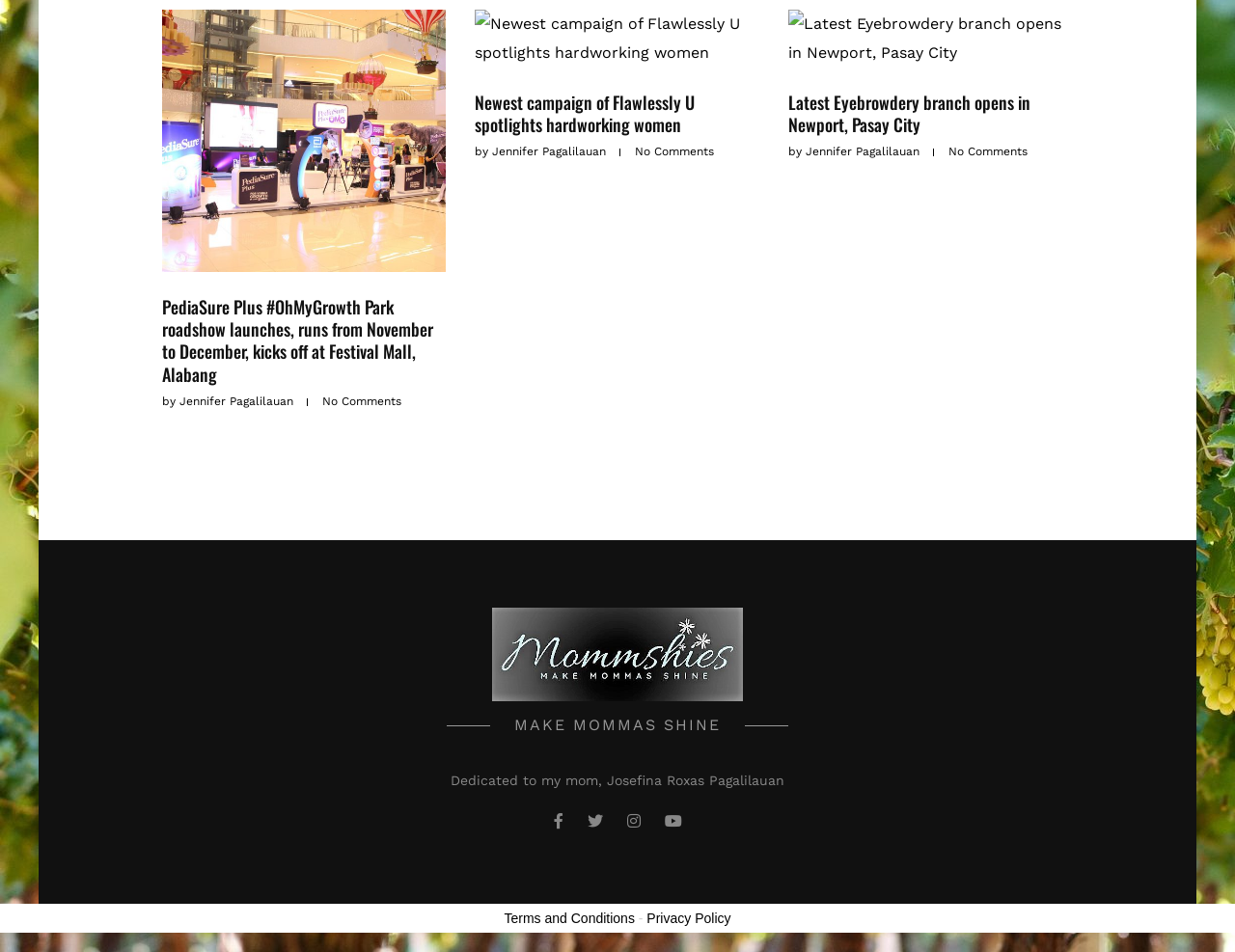Predict the bounding box of the UI element based on the description: "Terms and Conditions". The coordinates should be four float numbers between 0 and 1, formatted as [left, top, right, bottom].

[0.408, 0.958, 0.514, 0.974]